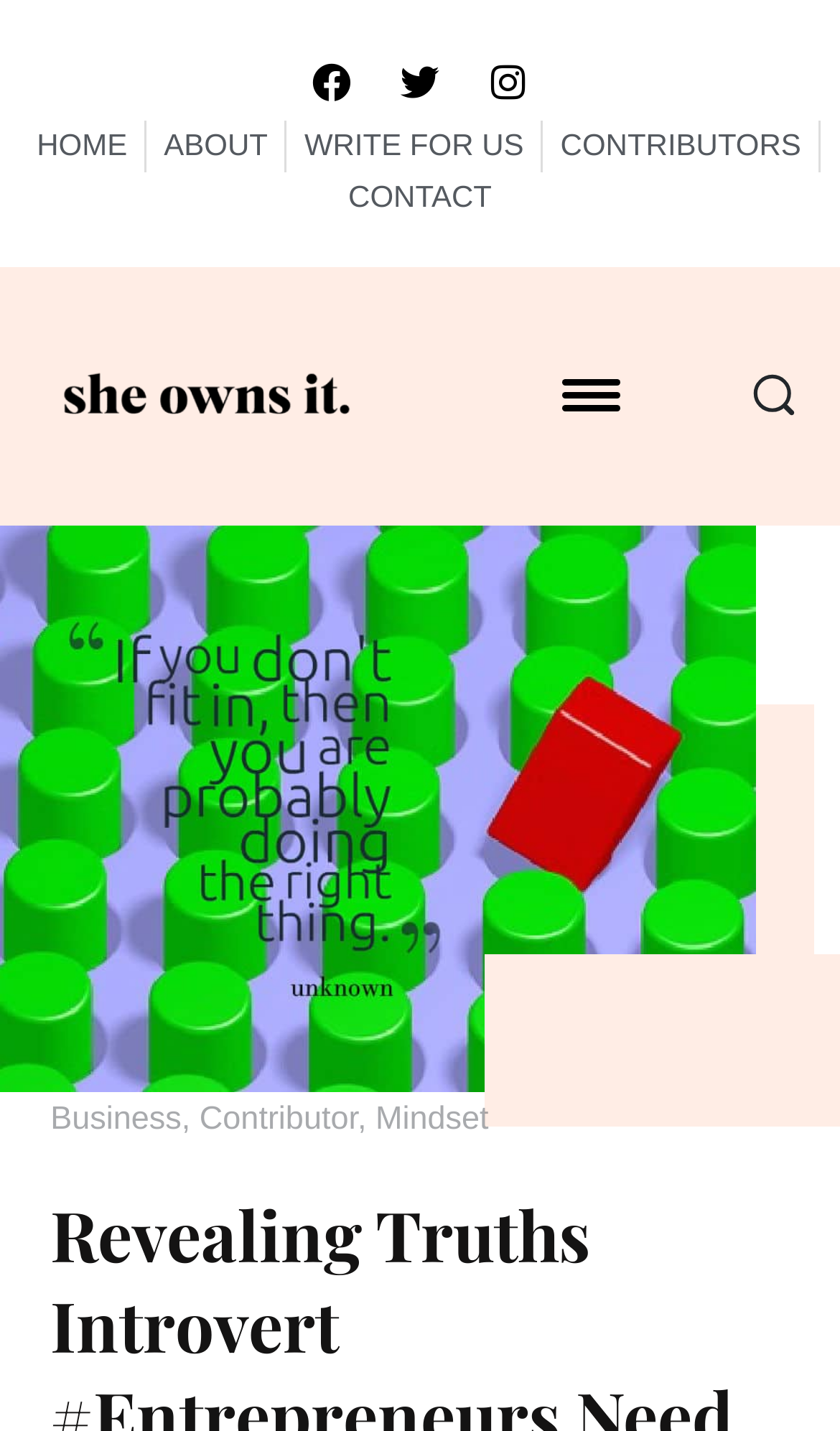How many categories are listed at the bottom?
Using the image, elaborate on the answer with as much detail as possible.

I examined the links at the bottom of the webpage and found four categories: Business, Contributor, Mindset, and another one separated by a comma.